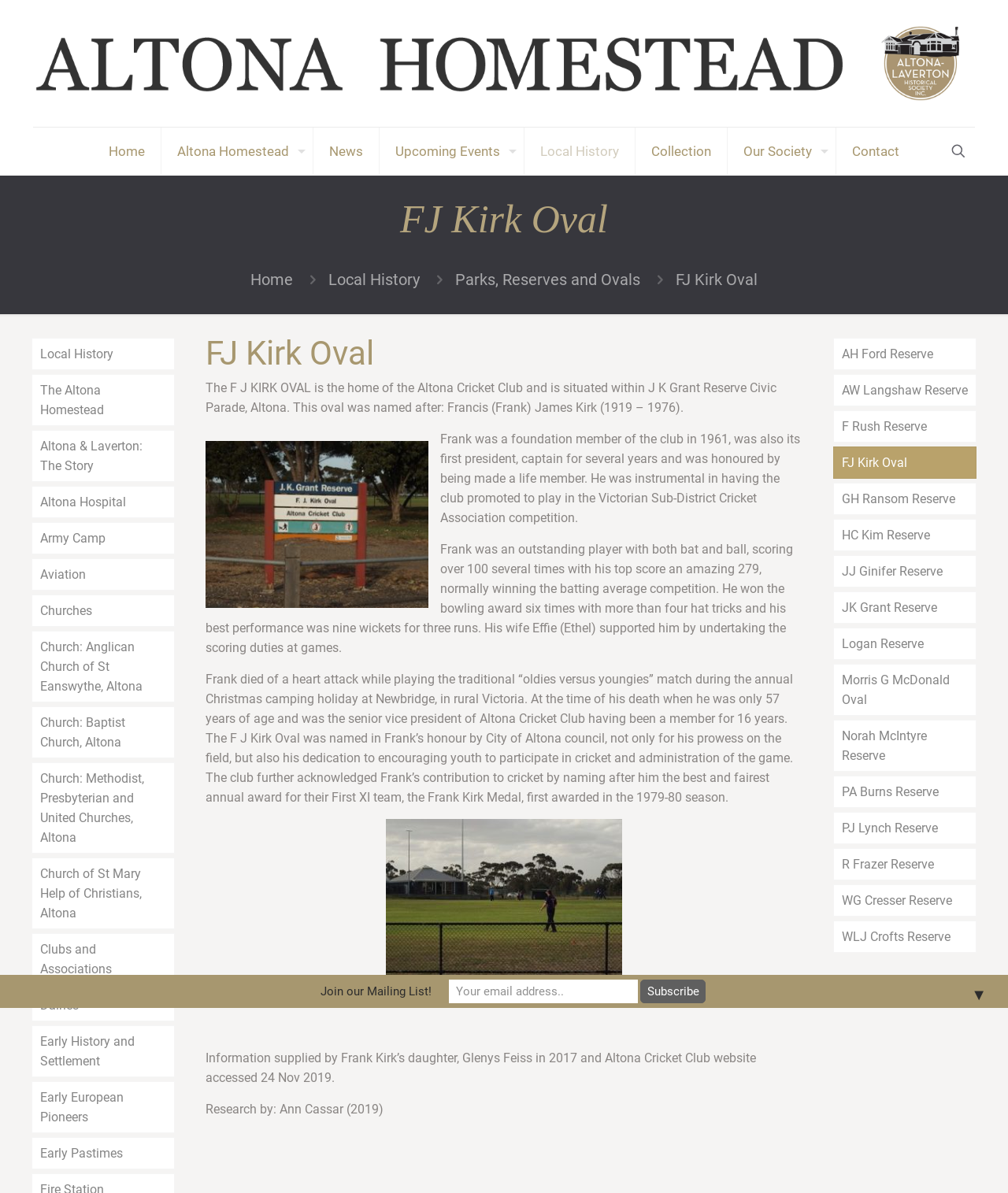What is the name of the oval?
Please answer the question as detailed as possible.

The name of the oval can be found in the heading element with the text 'FJ Kirk Oval' which is located at the top of the webpage, and also mentioned in the StaticText element with the text 'The F J KIRK OVAL is the home of the Altona Cricket Club and is situated within J K Grant Reserve Civic Parade, Altona.'